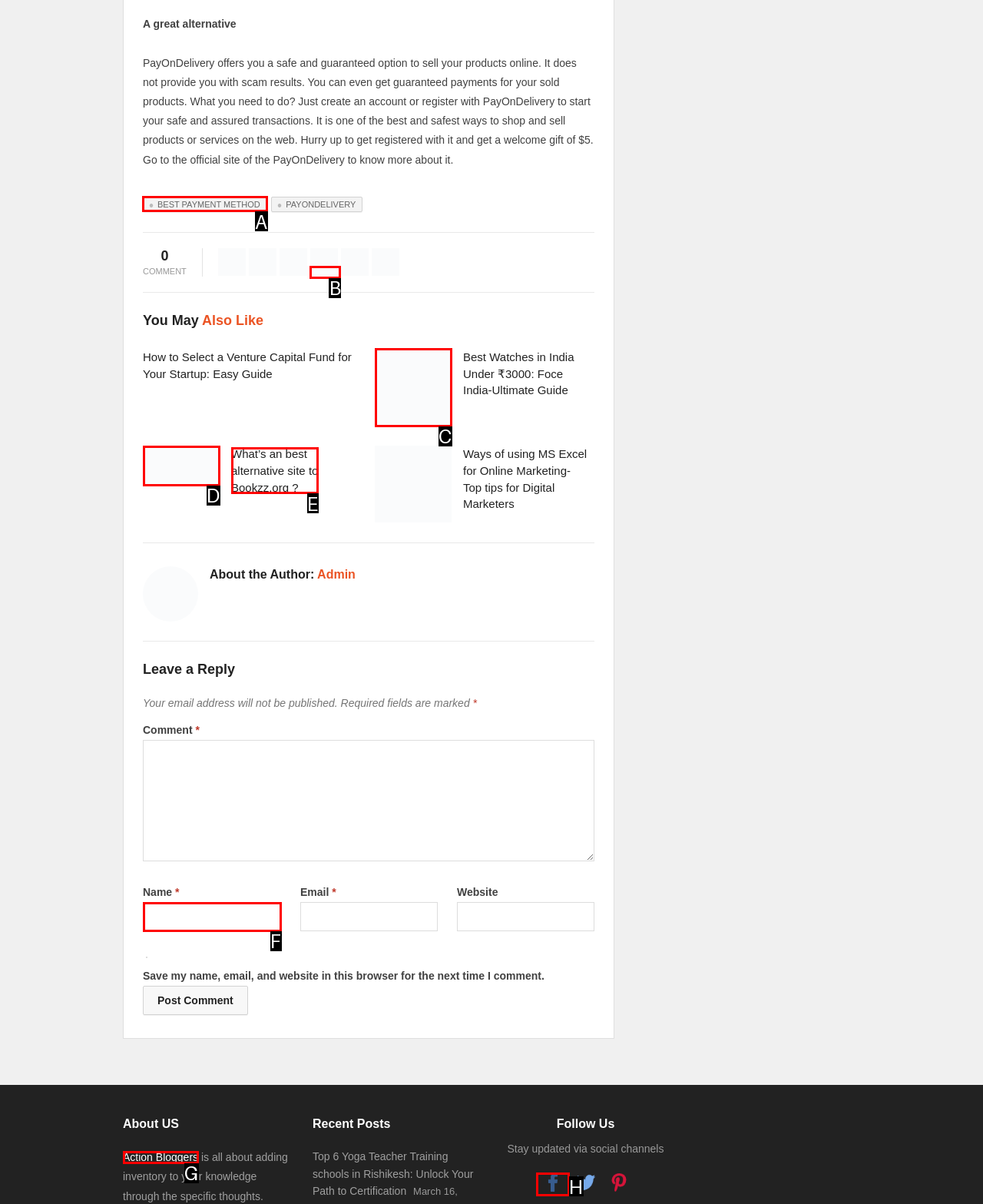Point out which UI element to click to complete this task: Click on the 'BEST PAYMENT METHOD' link
Answer with the letter corresponding to the right option from the available choices.

A